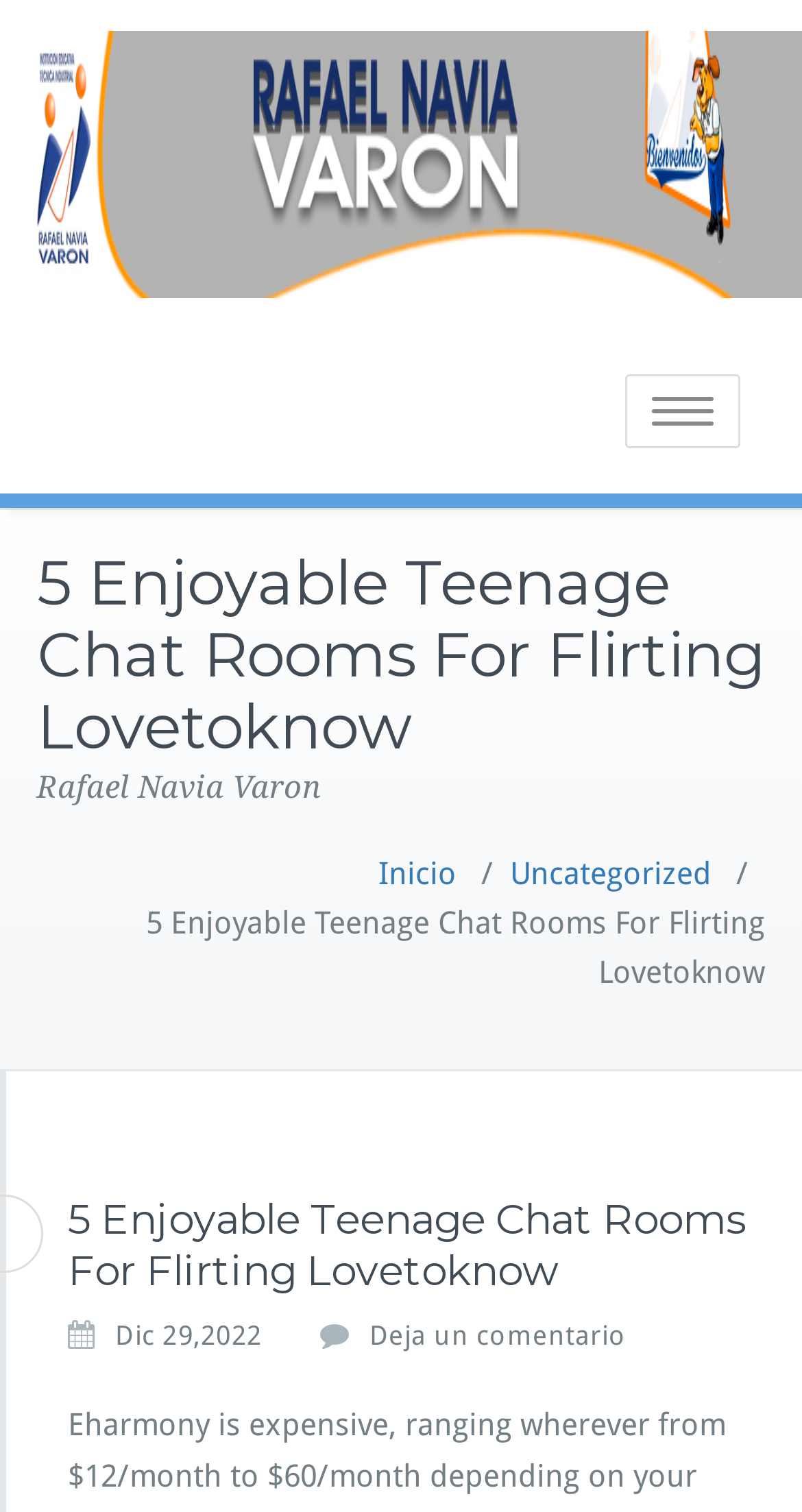What is the date of the article?
Please craft a detailed and exhaustive response to the question.

The date of the article can be found below the main heading, where there is a link with the text 'Dic 29,2022'. This suggests that the article was published on December 29, 2022.